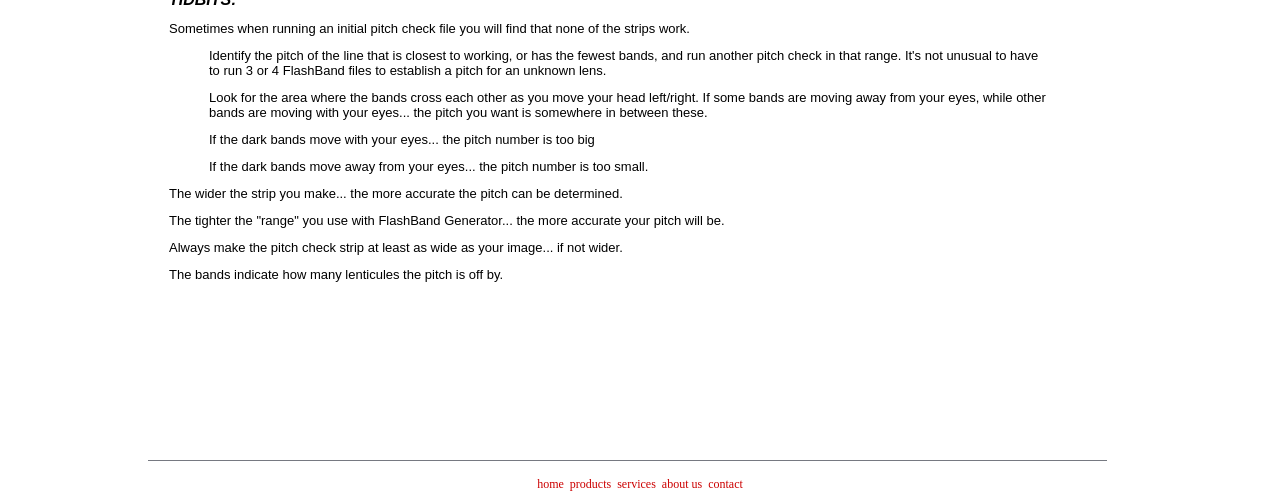What is the effect of making the pitch check strip wider?
Look at the webpage screenshot and answer the question with a detailed explanation.

The text on the webpage states that 'The wider the strip you make... the more accurate the pitch can be determined.' This suggests that making the pitch check strip wider will result in a more accurate determination of the pitch.